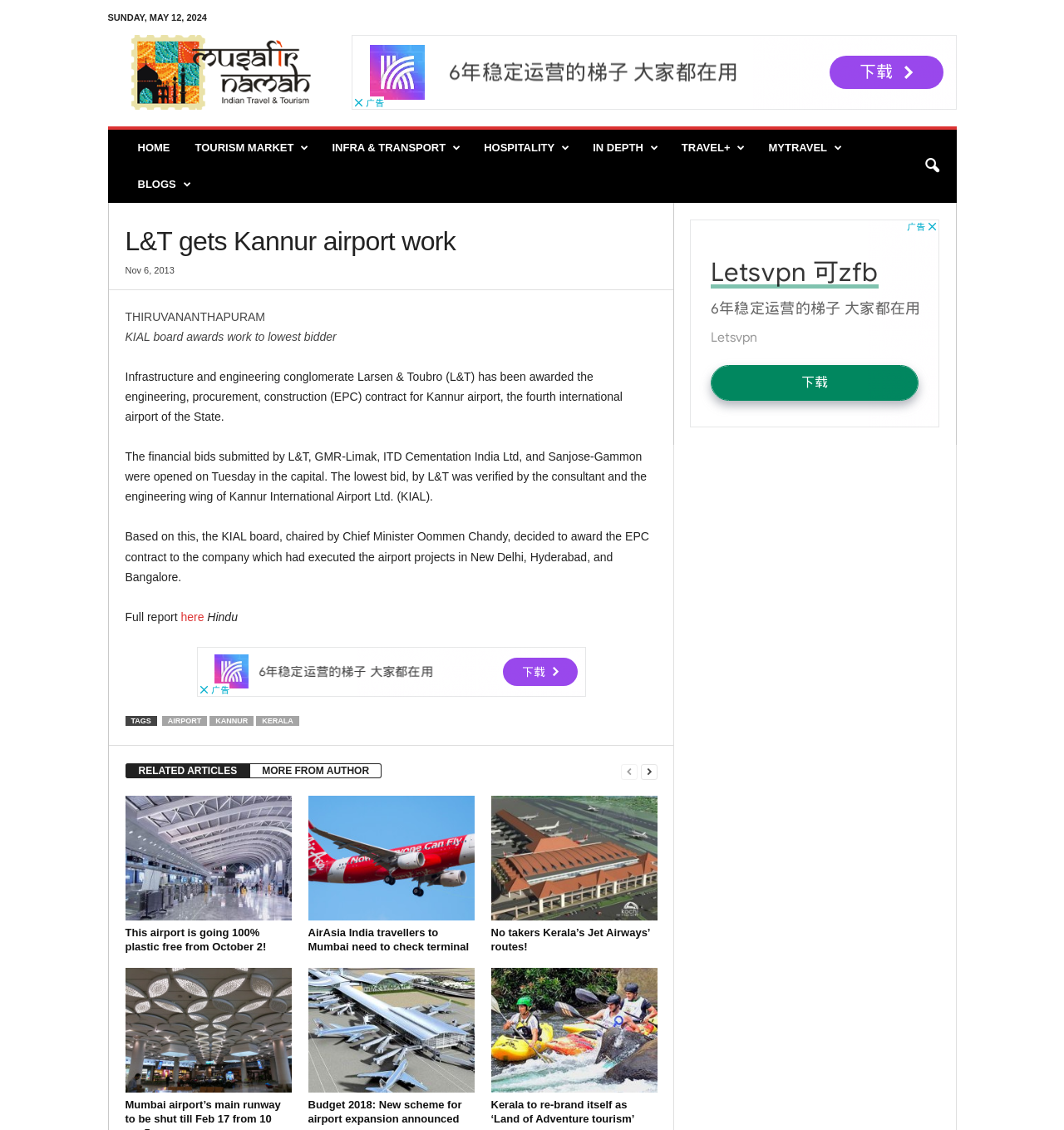Extract the main heading text from the webpage.

L&T gets Kannur airport work